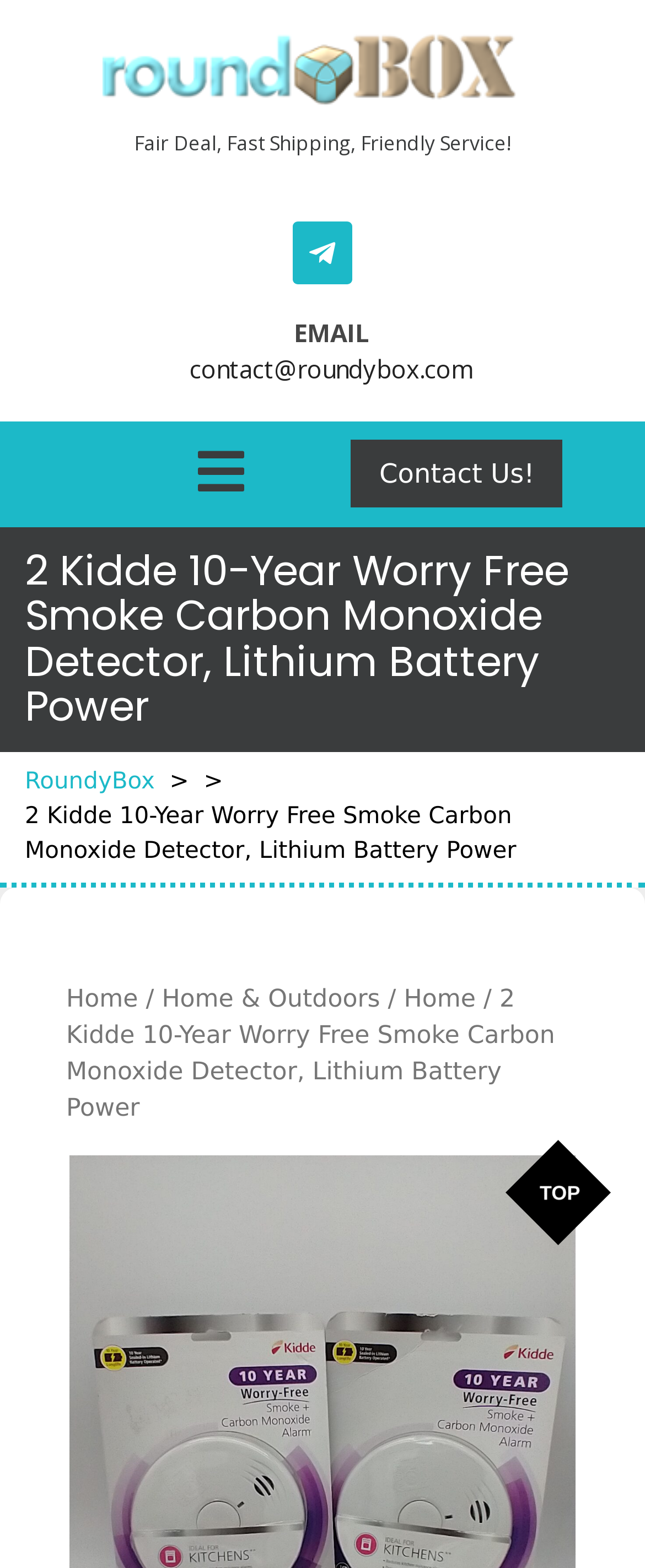How to contact the website? Analyze the screenshot and reply with just one word or a short phrase.

contact@roundybox.com